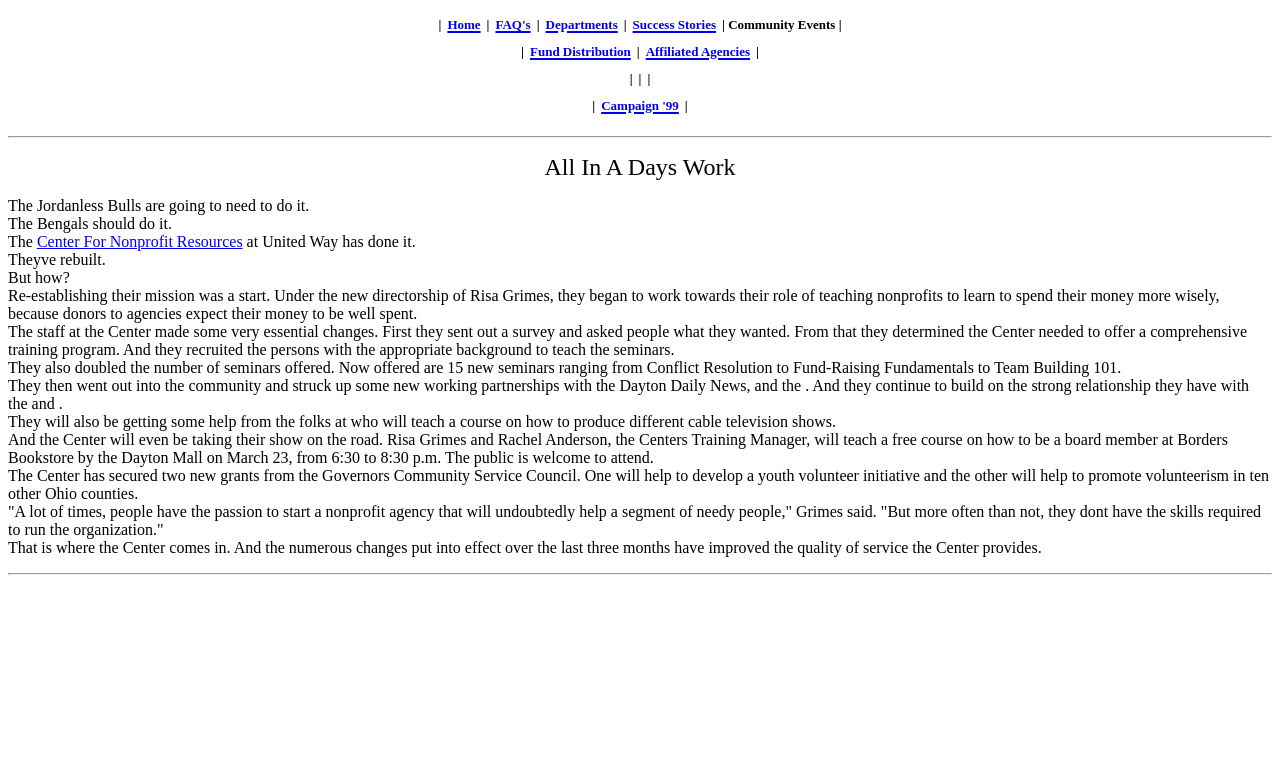Locate the bounding box coordinates of the clickable region to complete the following instruction: "Click the 'https://classic.esquire.com/article/1936/10/1/whos-giving-the-bride-away' link."

None